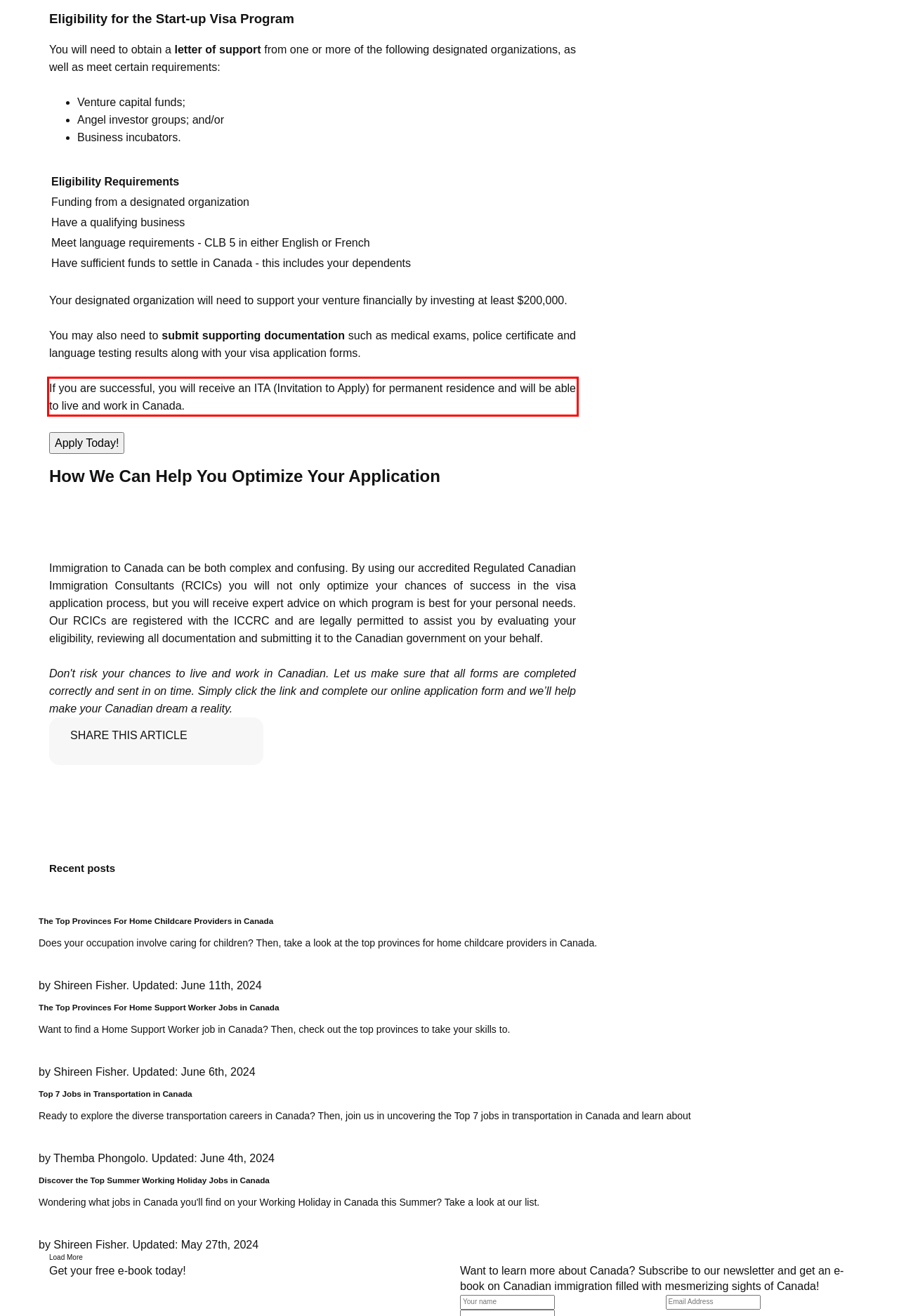Locate the red bounding box in the provided webpage screenshot and use OCR to determine the text content inside it.

If you are successful, you will receive an ITA (Invitation to Apply) for permanent residence and will be able to live and work in Canada.